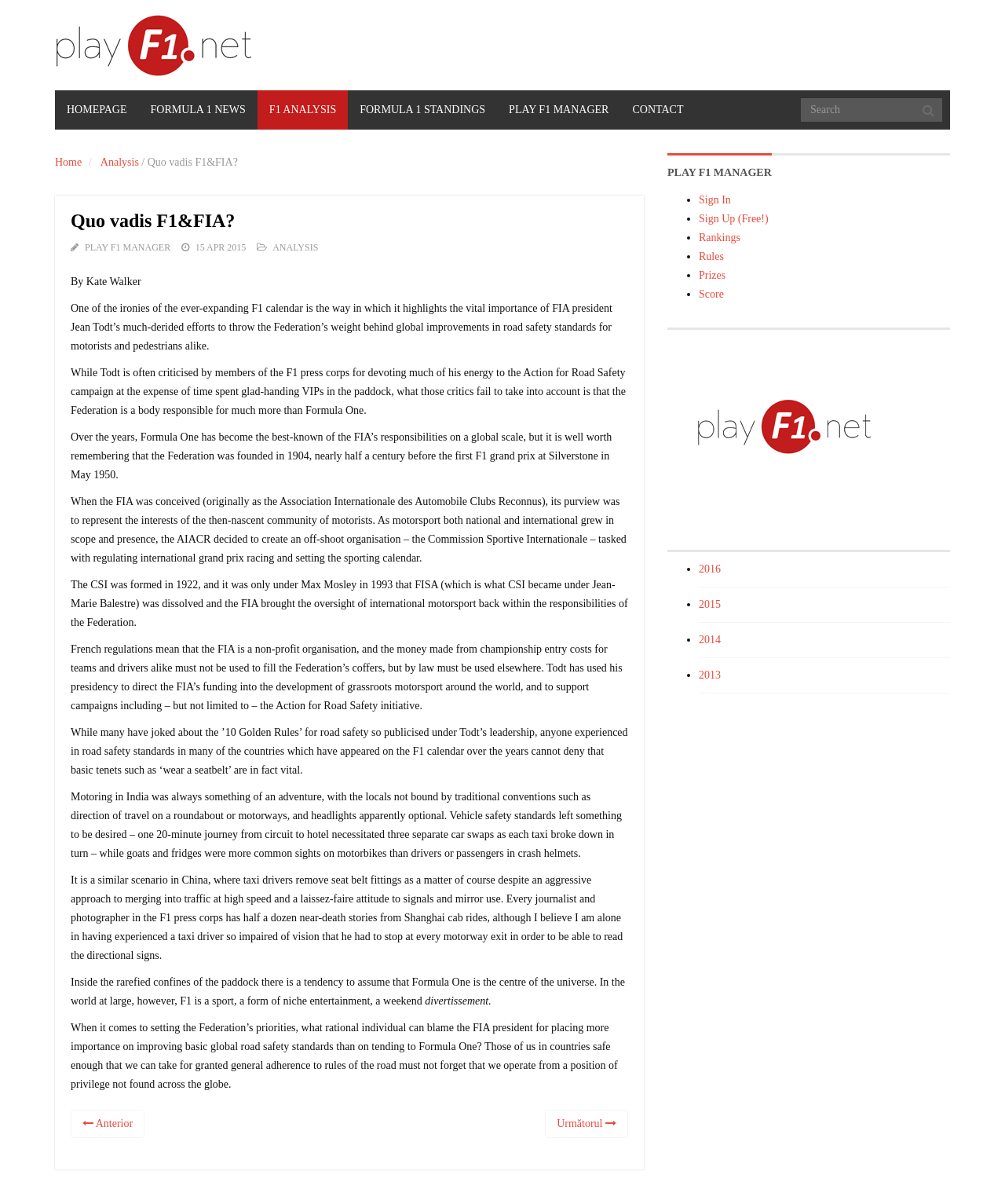Please answer the following question using a single word or phrase: 
What is the date of the article?

15 APR 2015